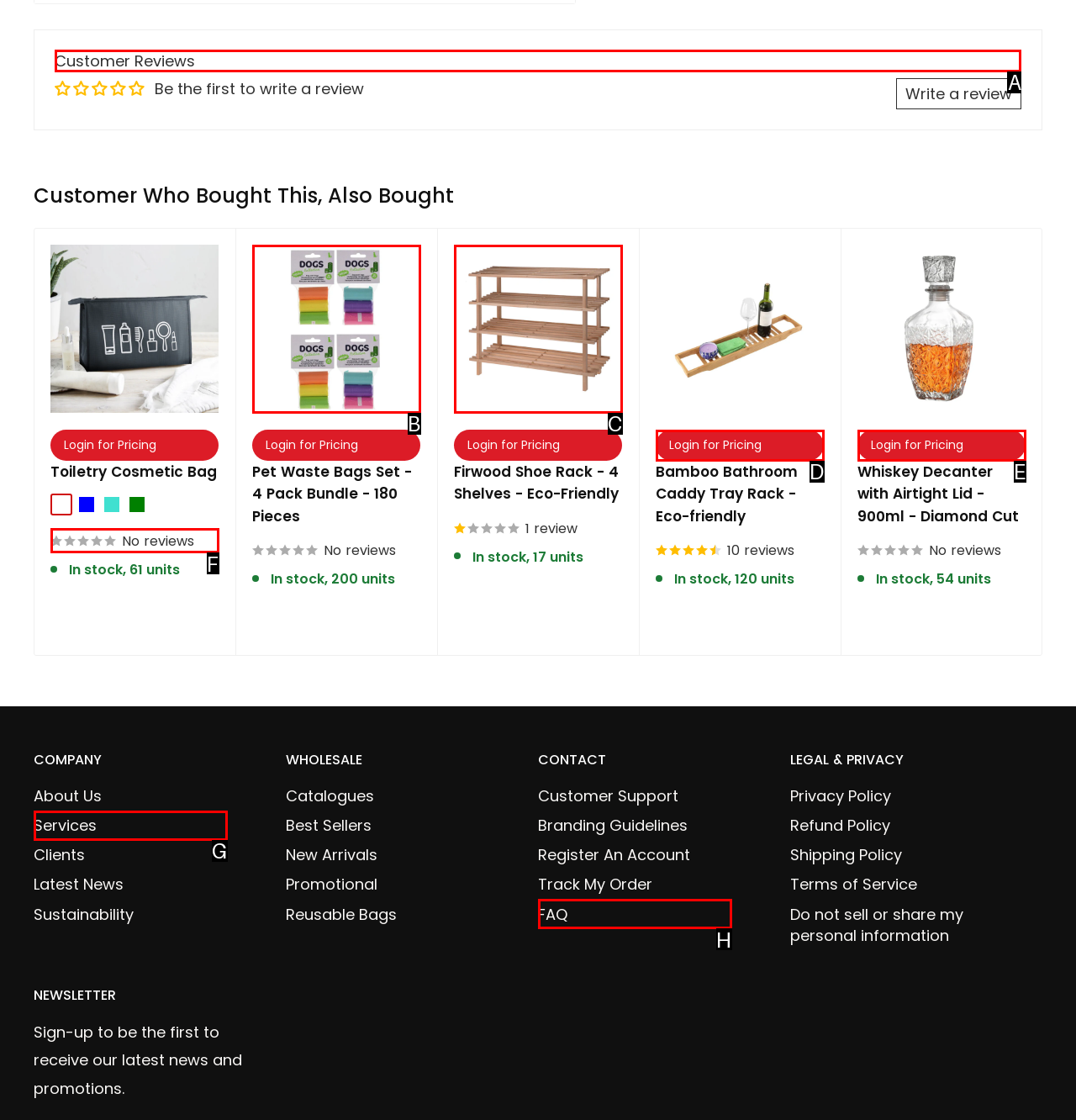Tell me the correct option to click for this task: View customer reviews
Write down the option's letter from the given choices.

A